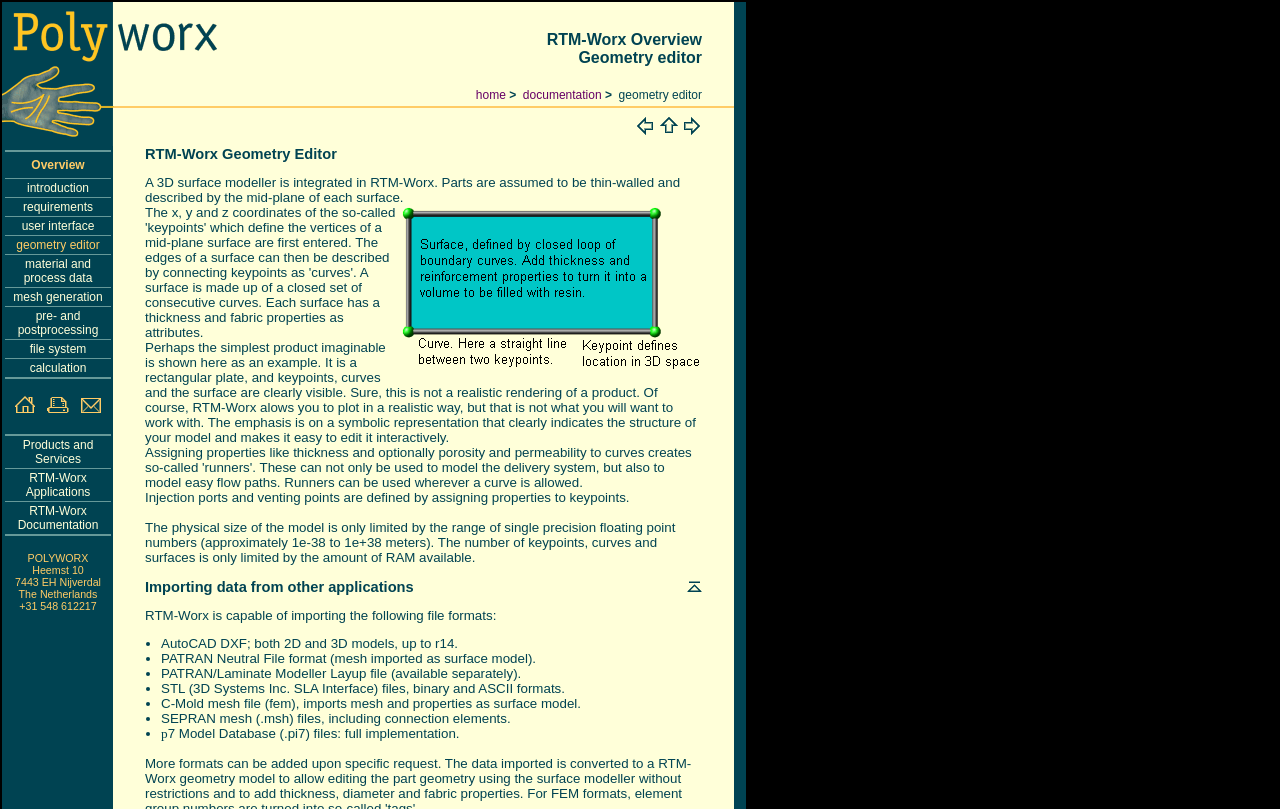Detail the various sections and features of the webpage.

This webpage is about the RTM-Worx 3D flow simulation software, specifically its geometry editor feature. At the top, there is a navigation bar with links to "home" and "documentation" on the left, and a table of contents on the right with links to different sections of the page.

Below the navigation bar, there is a heading that reads "RTM-Worx Overview Geometry editor". Underneath, there are three links to navigate to the previous, up, and next pages, accompanied by corresponding images.

The main content of the page is divided into sections. The first section has a heading "RTM-Worx Geometry Editor" and features an image of a basic geometry model. The text explains that the software allows for a symbolic representation of the model, making it easy to edit interactively.

The next section discusses the definition of injection ports and venting points by assigning properties to keypoints. It also mentions the physical size limitations of the model and the number of keypoints, curves, and surfaces.

The following section is about importing data from other applications, with a heading "[top]Importing data from other applications". It lists the various file formats that RTM-Worx can import, including AutoCAD DXF, PATRAN Neutral File format, STL, and others.

On the left side of the page, there is a table of contents with links to different sections of the page, including "Overview", "introduction", and others.